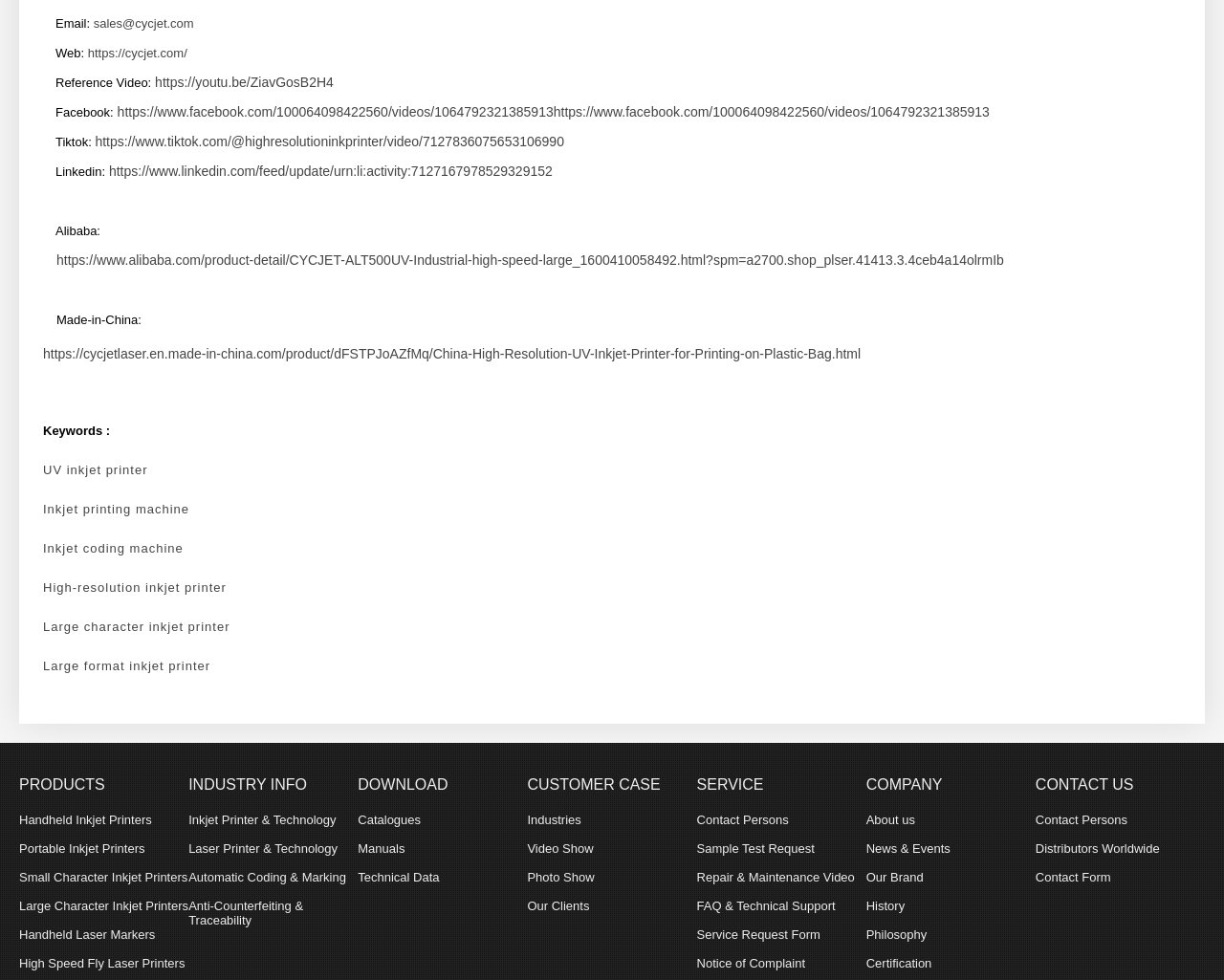What is the name of the social media platform with a video link?
Your answer should be a single word or phrase derived from the screenshot.

Facebook